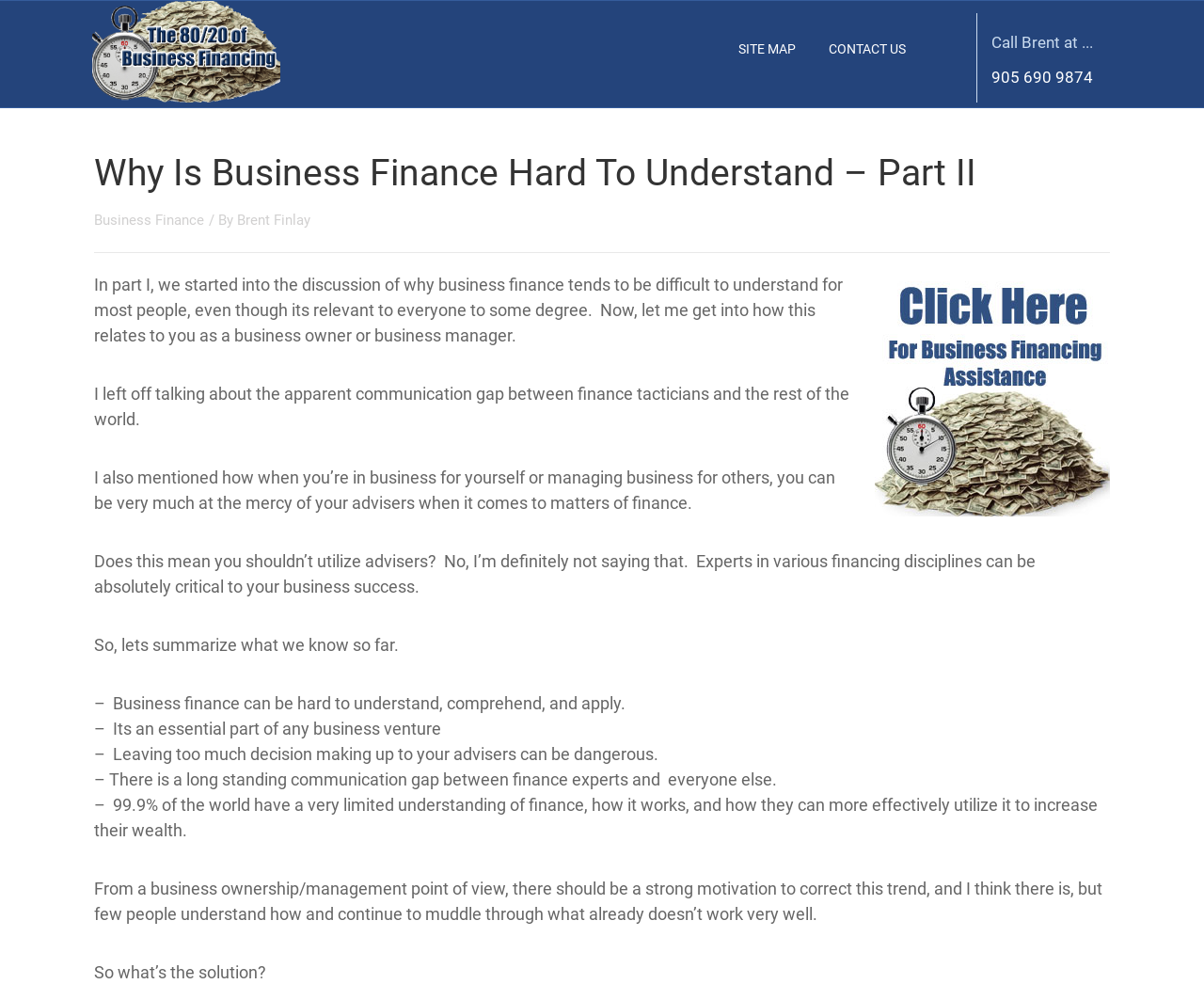What is the topic of this article?
Please provide a single word or phrase as your answer based on the image.

Business finance